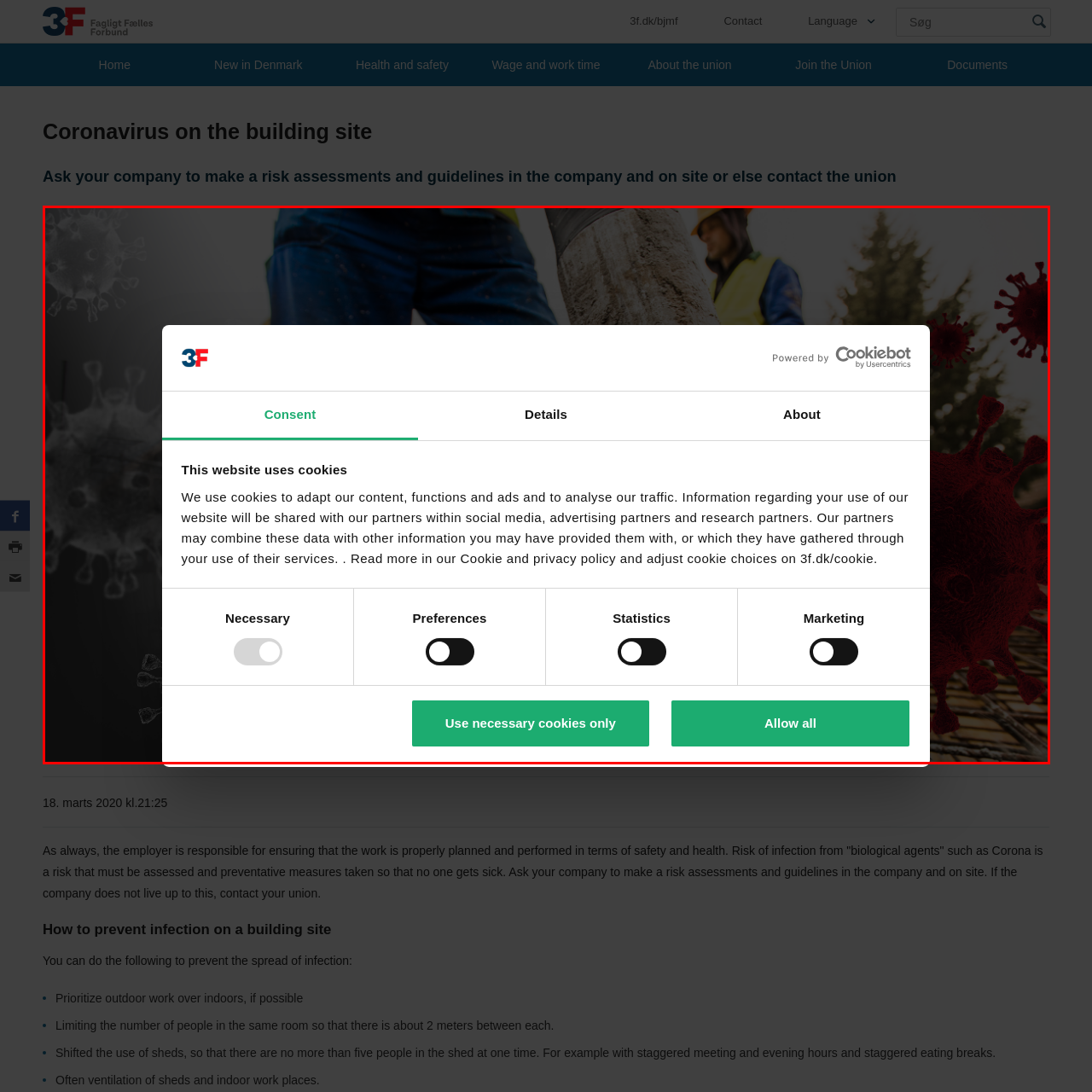Observe the content highlighted by the red box and supply a one-word or short phrase answer to the question: How many types of cookies can users customize?

4